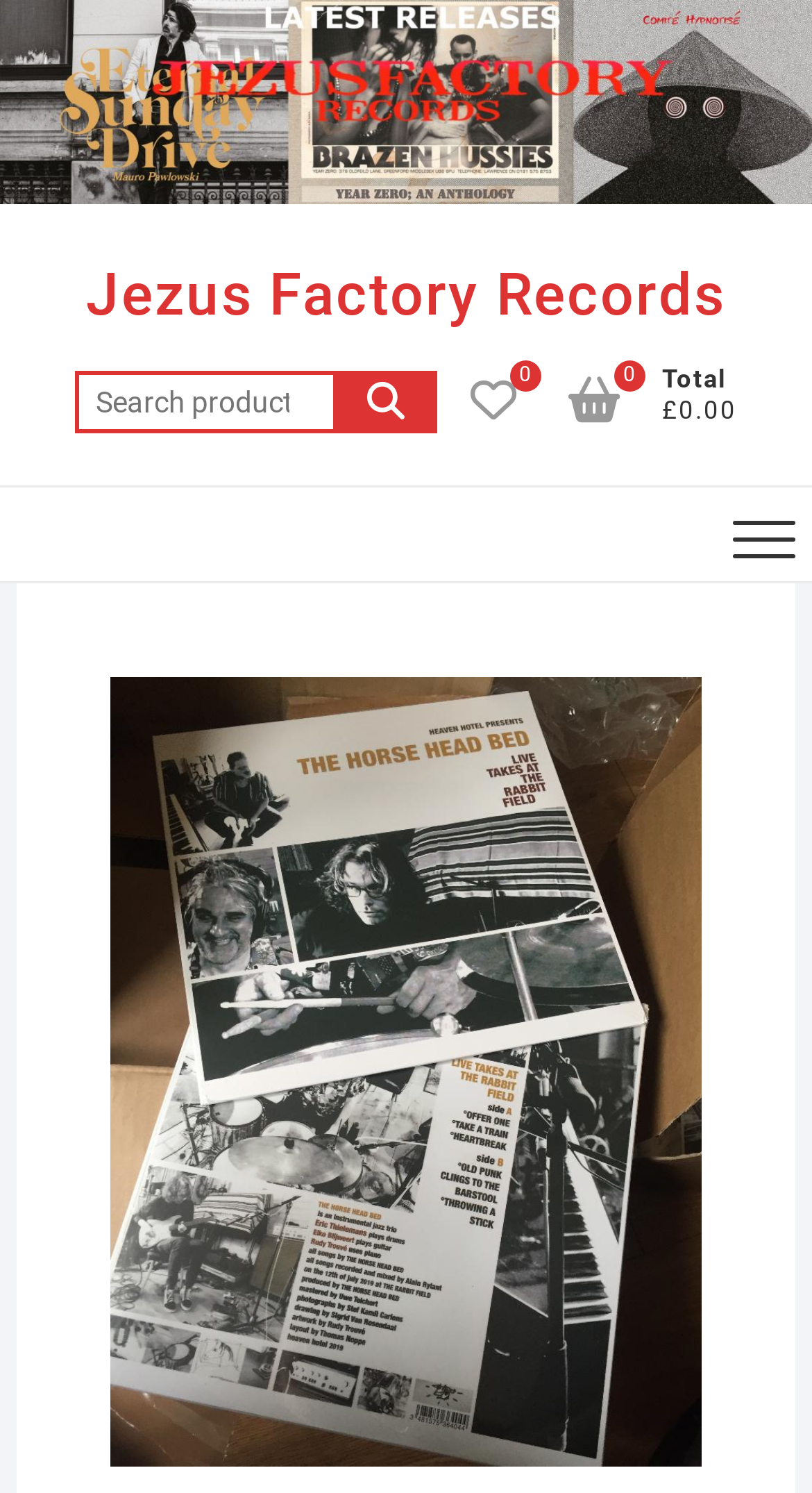How many items are in the cart?
Using the information from the image, answer the question thoroughly.

I found the answer by looking at the link element with the text ' 0', which suggests that there are 0 items in the cart.